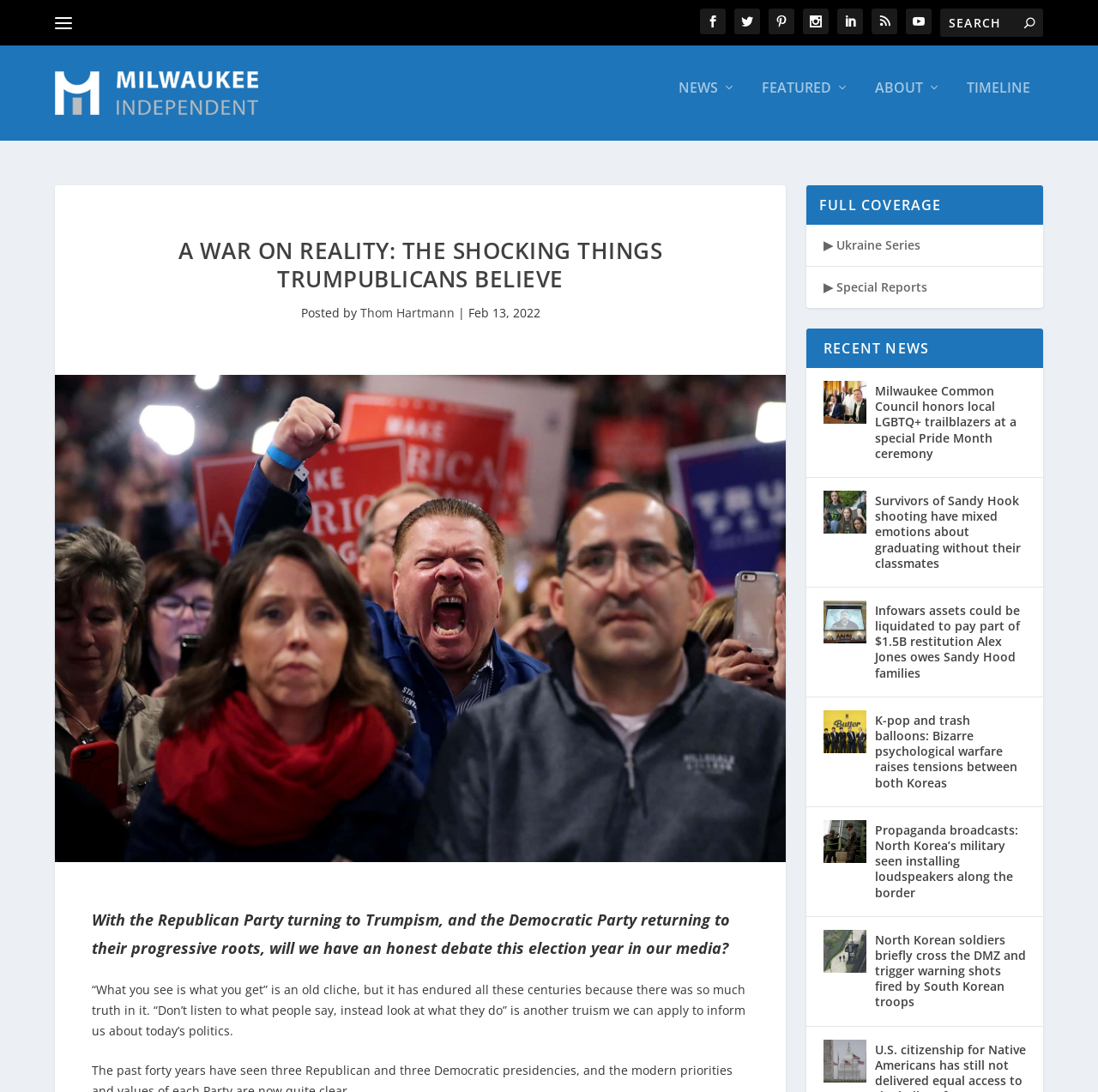Pinpoint the bounding box coordinates of the area that should be clicked to complete the following instruction: "Search for something". The coordinates must be given as four float numbers between 0 and 1, i.e., [left, top, right, bottom].

[0.856, 0.008, 0.95, 0.034]